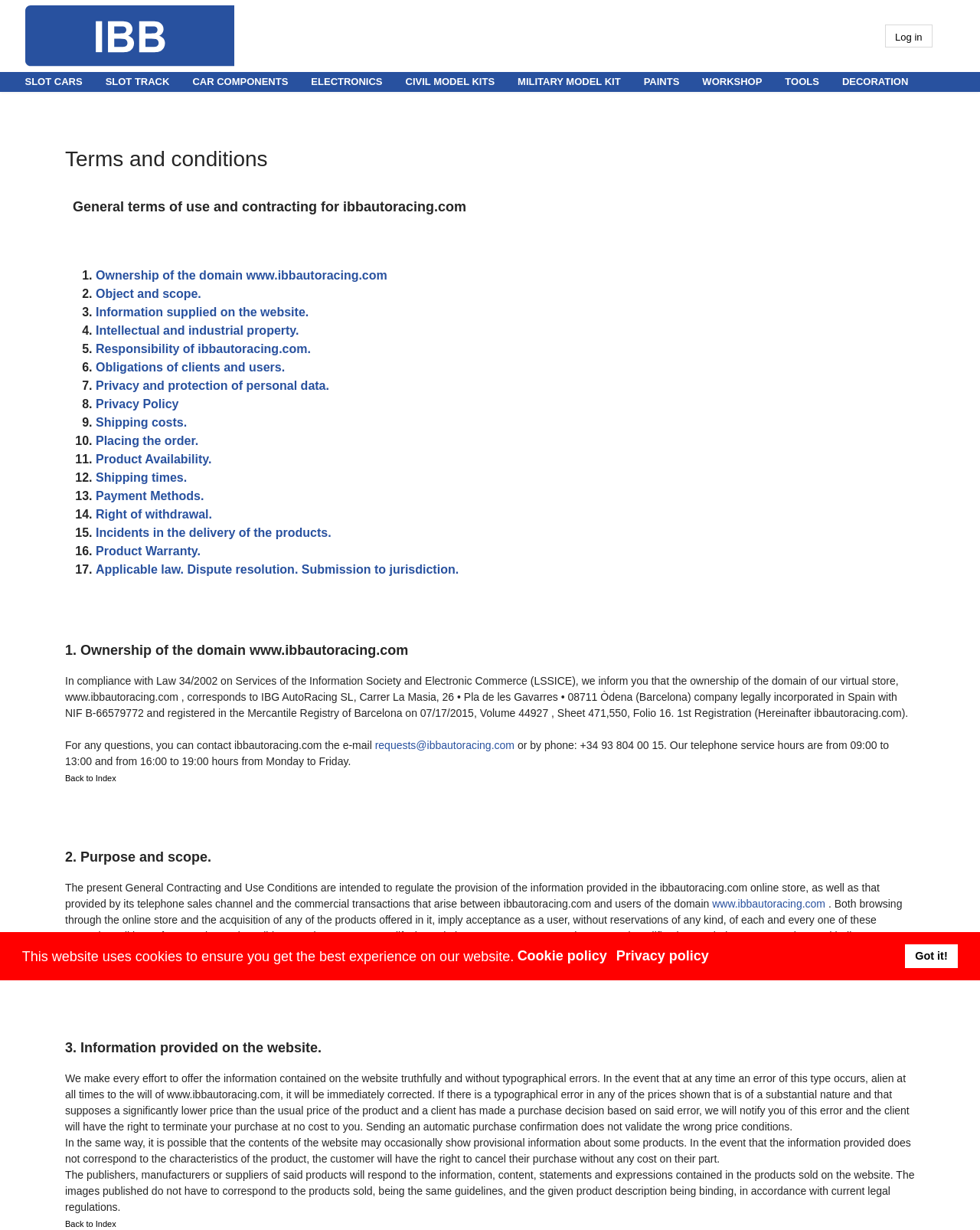Summarize the webpage with intricate details.

This webpage is a B2B website for distributors and resellers, specifically for IBG Auto Racing. At the top of the page, there is a logo image of "ibb_logo" and a login link. Below the logo, there are several links to different categories, including "SLOT CARS", "SLOT TRACK", "CAR COMPONENTS", and others.

The main content of the page is focused on the "Terms and Conditions" of the website. There is a heading with the title "Terms and conditions" followed by a brief description of the general terms of use and contracting for ibbautoracing.com. Below this, there is a list of 17 points, each with a link to a specific section, such as "Ownership of the domain www.ibbautoracing.com", "Object and scope", "Information supplied on the website", and others.

Each of these sections provides detailed information about the terms and conditions of using the website, including topics like intellectual property, responsibility, obligations of clients and users, privacy, and shipping costs. The text is accompanied by occasional links to specific email addresses or phone numbers for contact information.

At the bottom of each section, there is a "Back to Index" link that allows users to return to the main list of terms and conditions. The page also includes a cookie consent dialog at the top, with buttons to view the cookie policy, privacy policy, and dismiss the message.